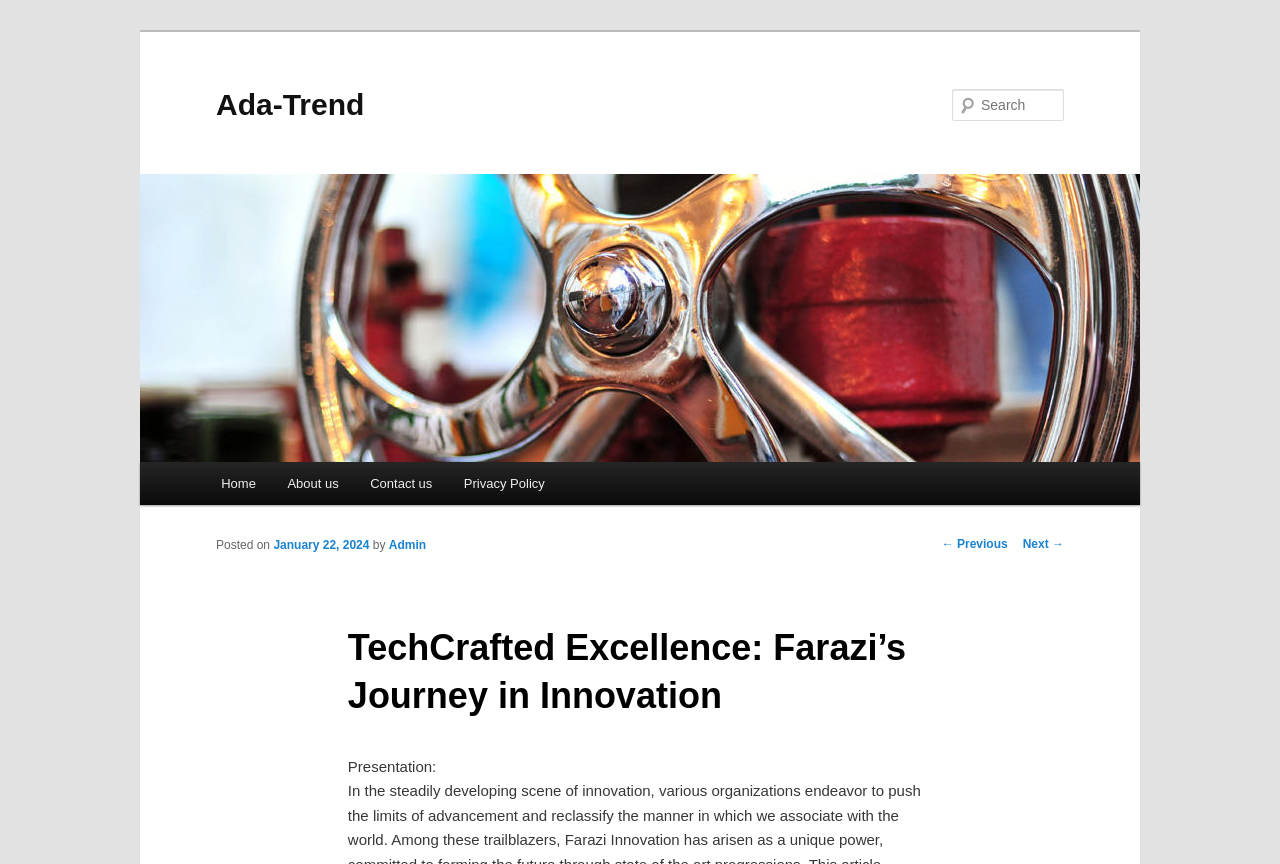Respond with a single word or phrase to the following question: What is the purpose of the textbox?

Search